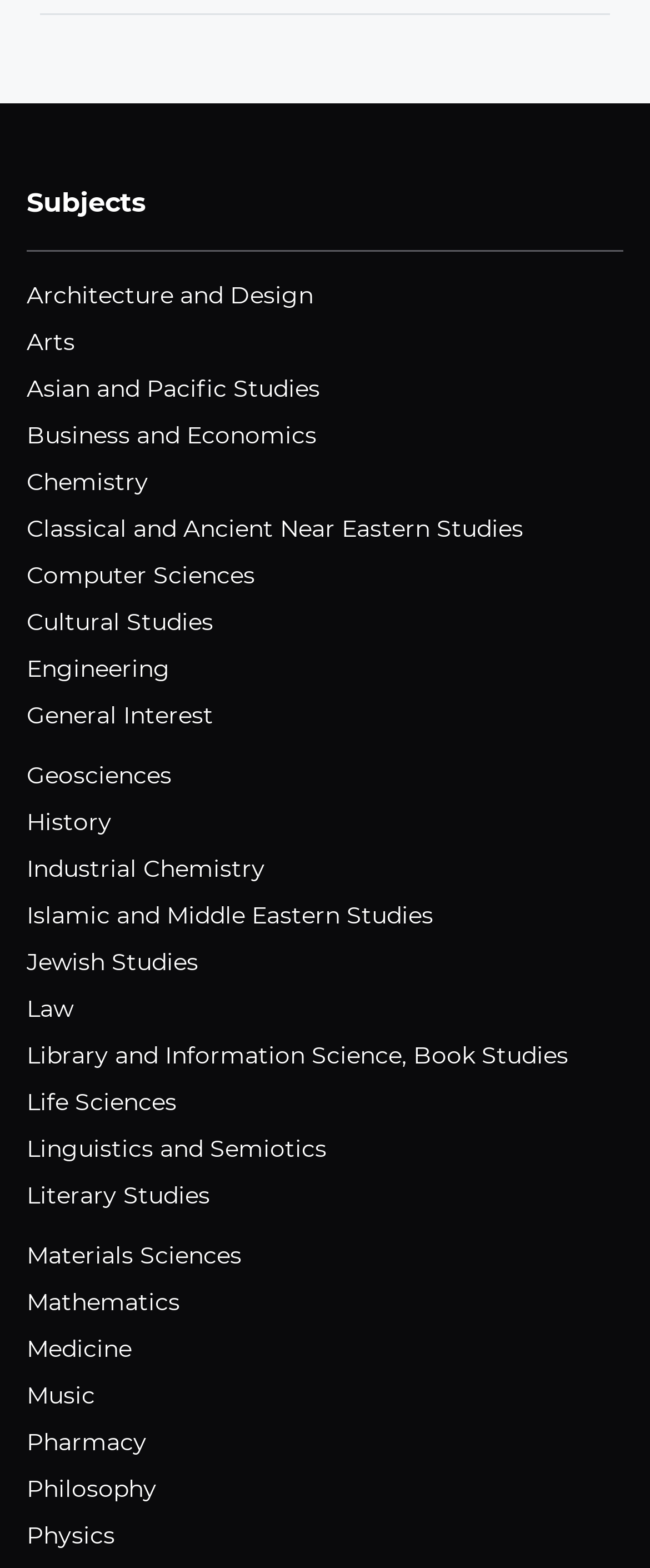Respond with a single word or short phrase to the following question: 
How many links are under 'Congress Calendar'?

27